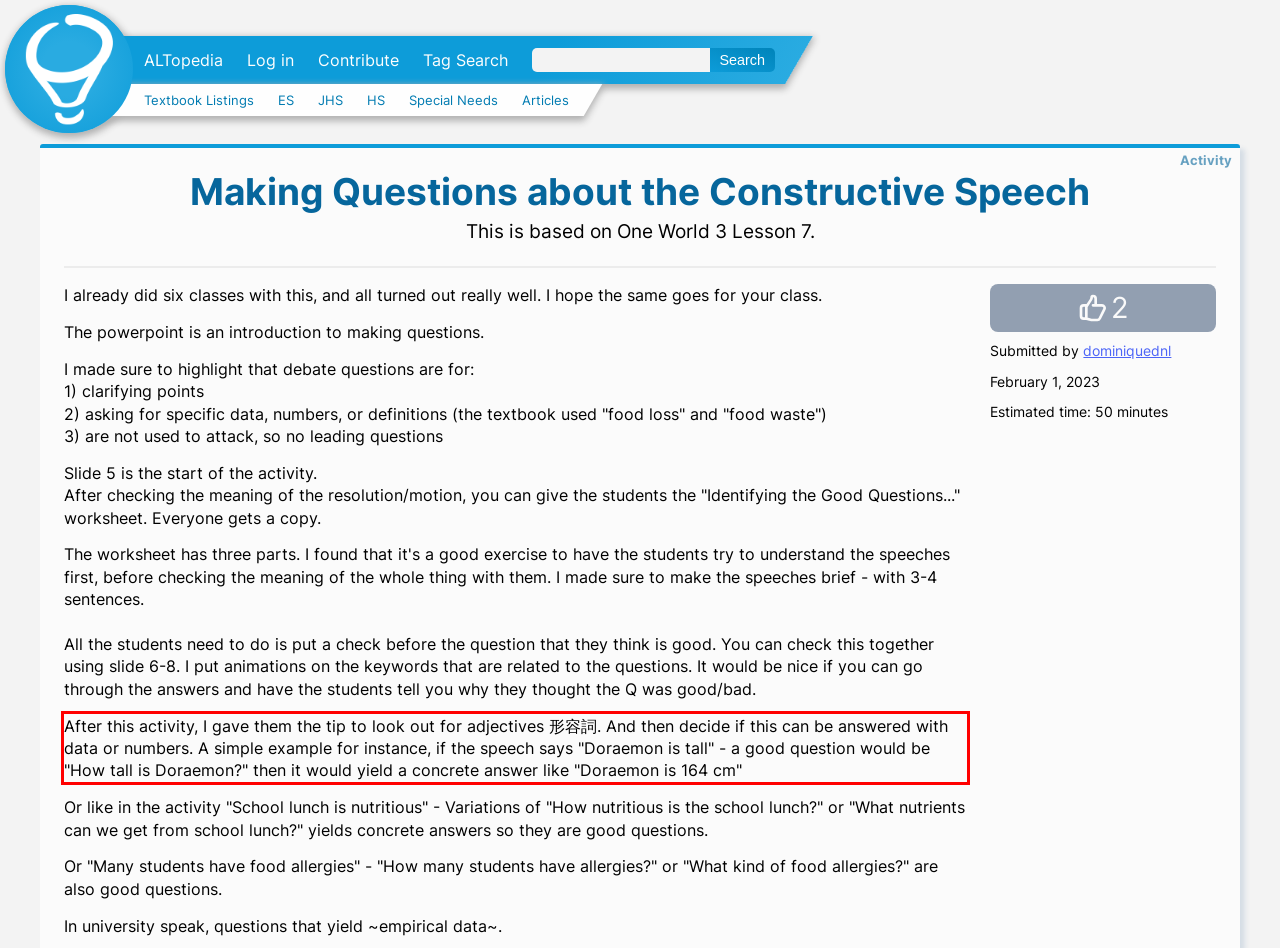Given the screenshot of a webpage, identify the red rectangle bounding box and recognize the text content inside it, generating the extracted text.

After this activity, I gave them the tip to look out for adjectives 形容詞. And then decide if this can be answered with data or numbers. A simple example for instance, if the speech says "Doraemon is tall" - a good question would be "How tall is Doraemon?" then it would yield a concrete answer like "Doraemon is 164 cm"